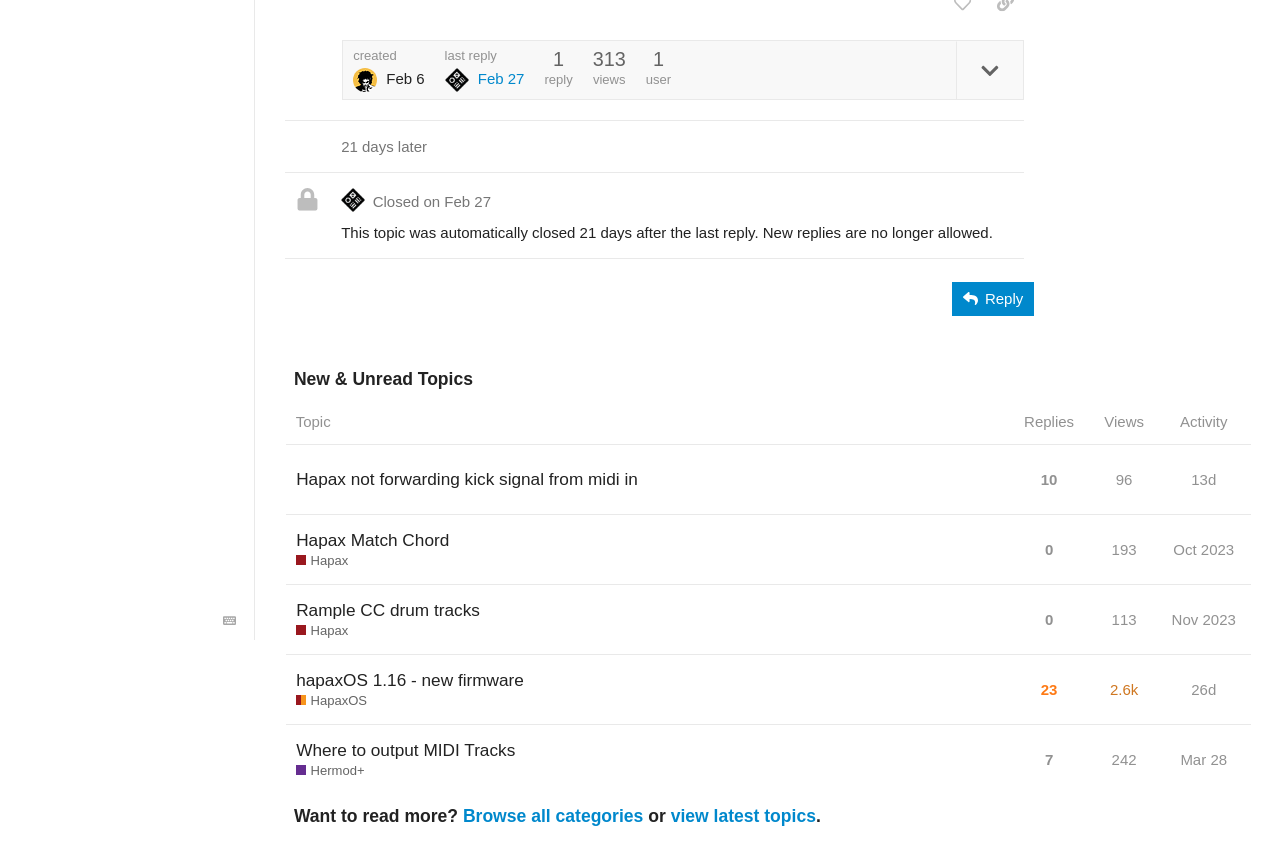Identify the bounding box for the UI element specified in this description: "Browse all categories". The coordinates must be four float numbers between 0 and 1, formatted as [left, top, right, bottom].

[0.362, 0.947, 0.503, 0.97]